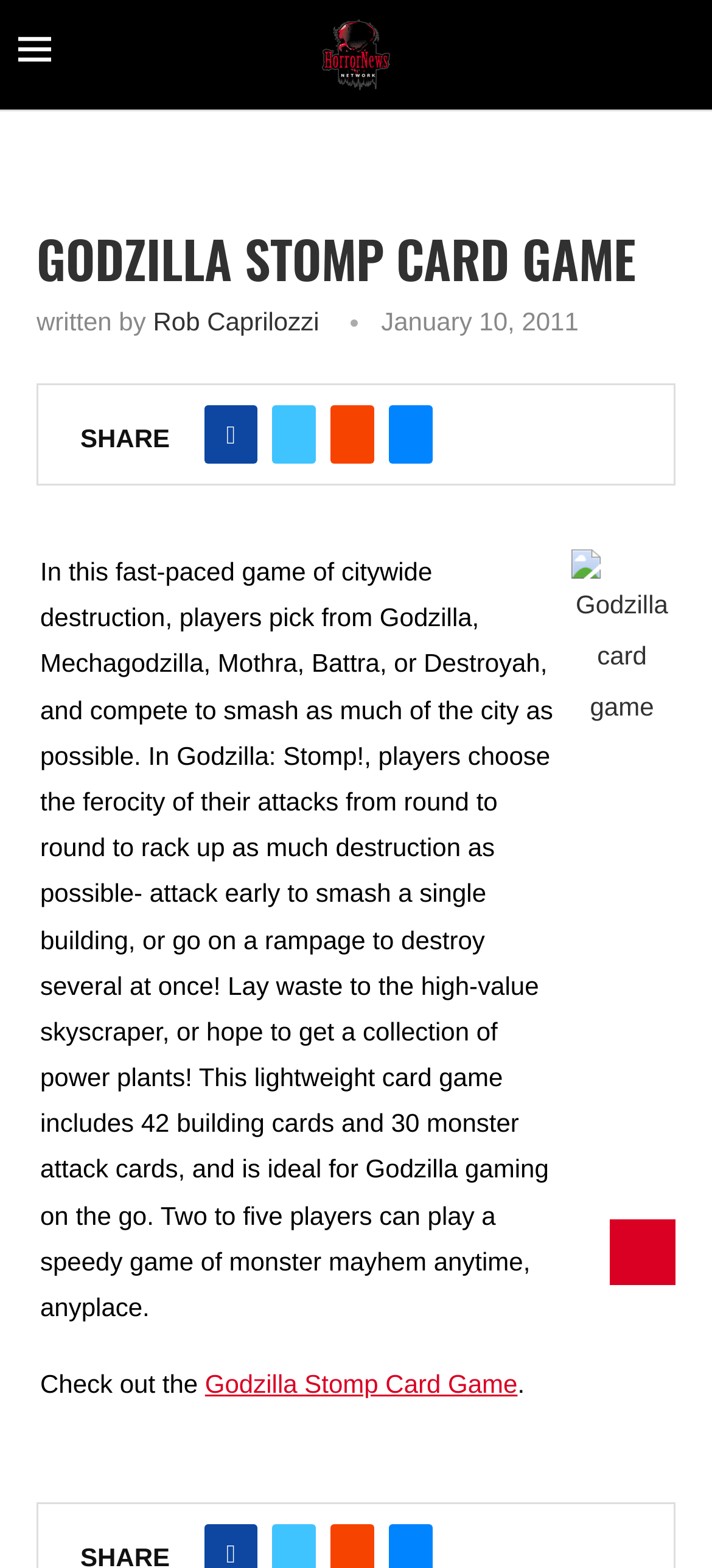Give a concise answer using one word or a phrase to the following question:
What is the name of the website?

Horror News Network